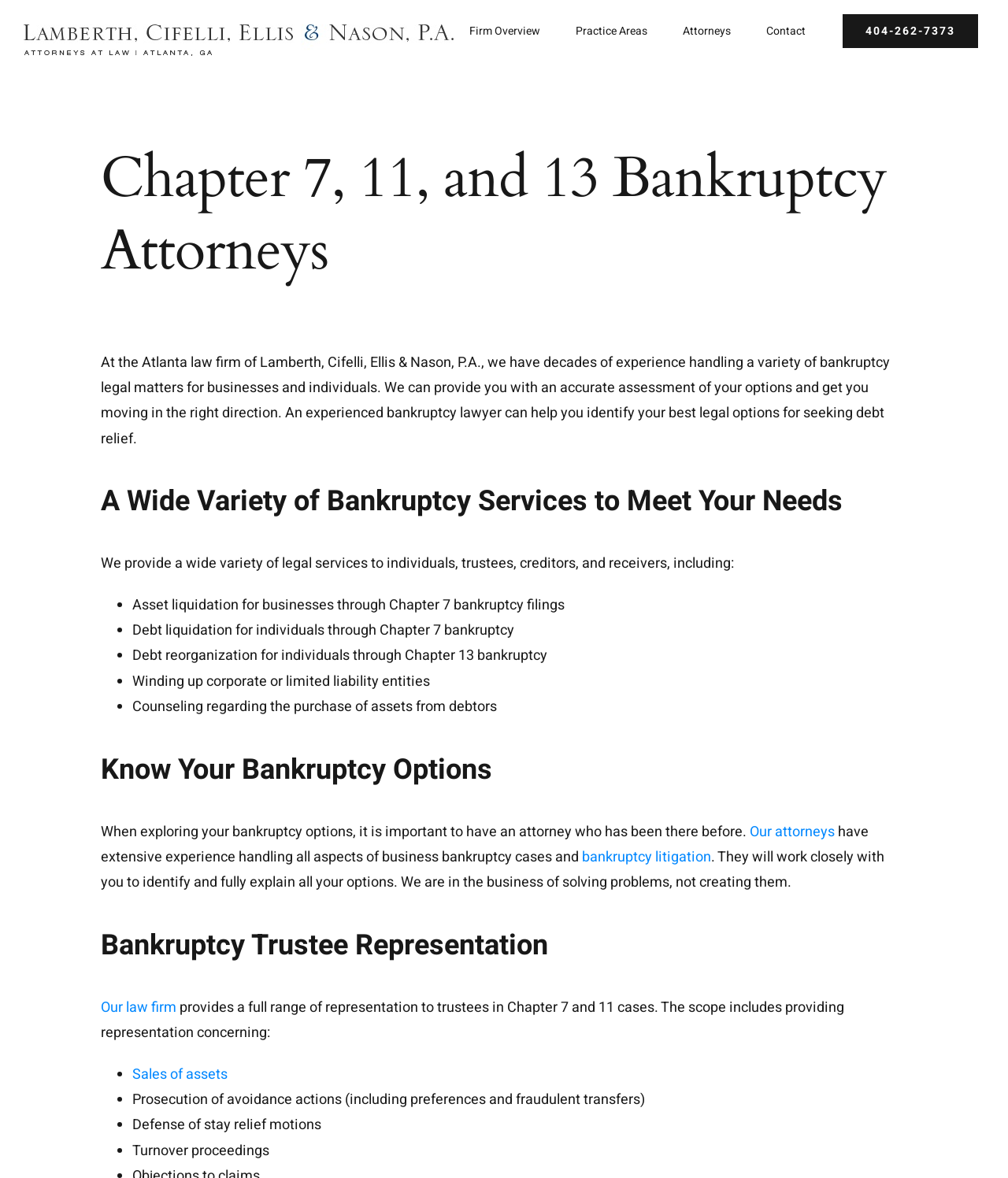With reference to the screenshot, provide a detailed response to the question below:
What type of representation does the law firm provide to trustees?

I inferred this by reading the StaticText element that says 'Our law firm provides a full range of representation to trustees in Chapter 7 and 11 cases.' This indicates that the law firm provides comprehensive representation to trustees in these types of bankruptcy cases.